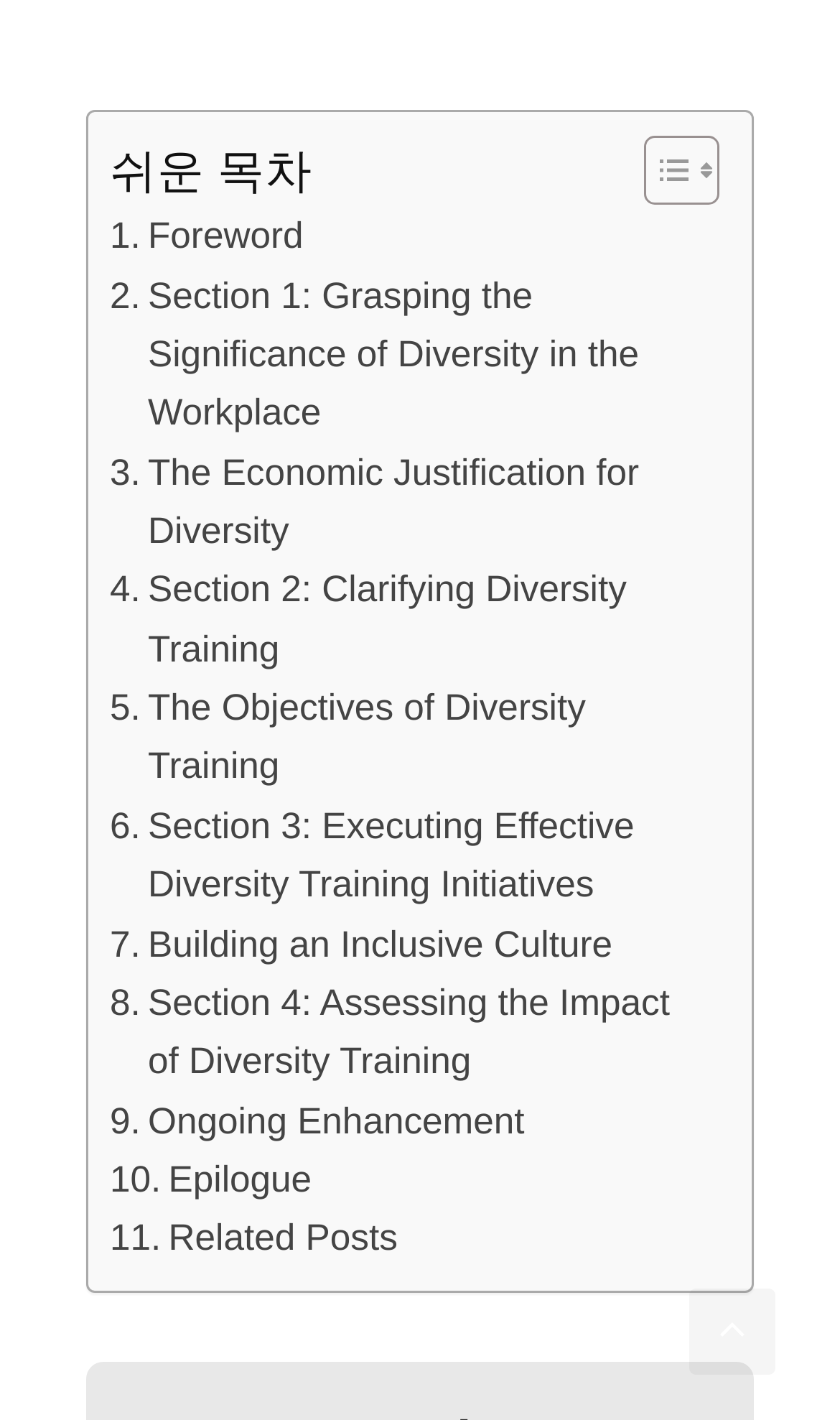Please answer the following question using a single word or phrase: 
What is the last link in the table of content?

Related Posts